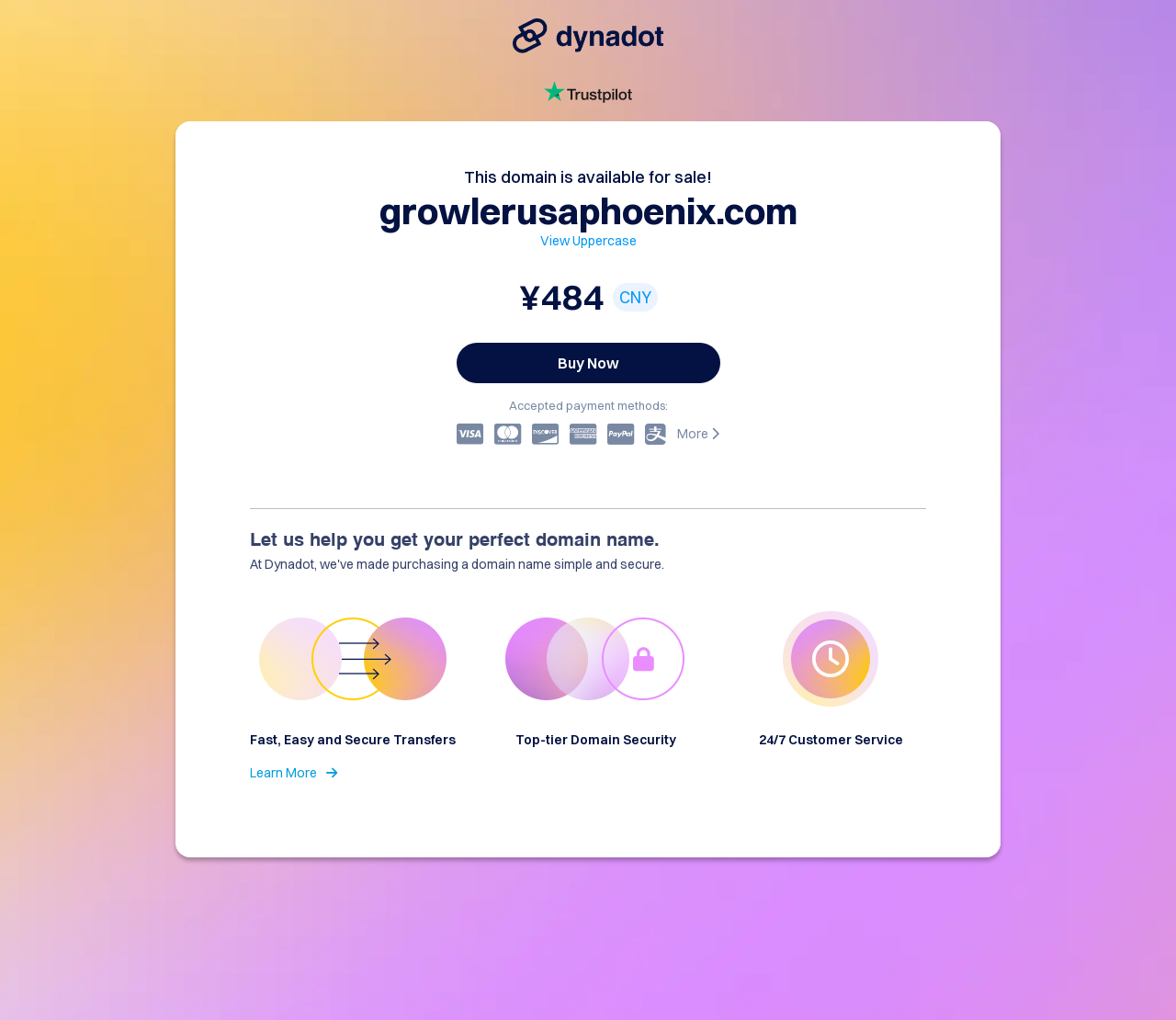What is the customer review platform used?
Examine the image closely and answer the question with as much detail as possible.

The iframe on the webpage is labeled as 'Customer reviews powered by Trustpilot', indicating that Trustpilot is the platform used for customer reviews.